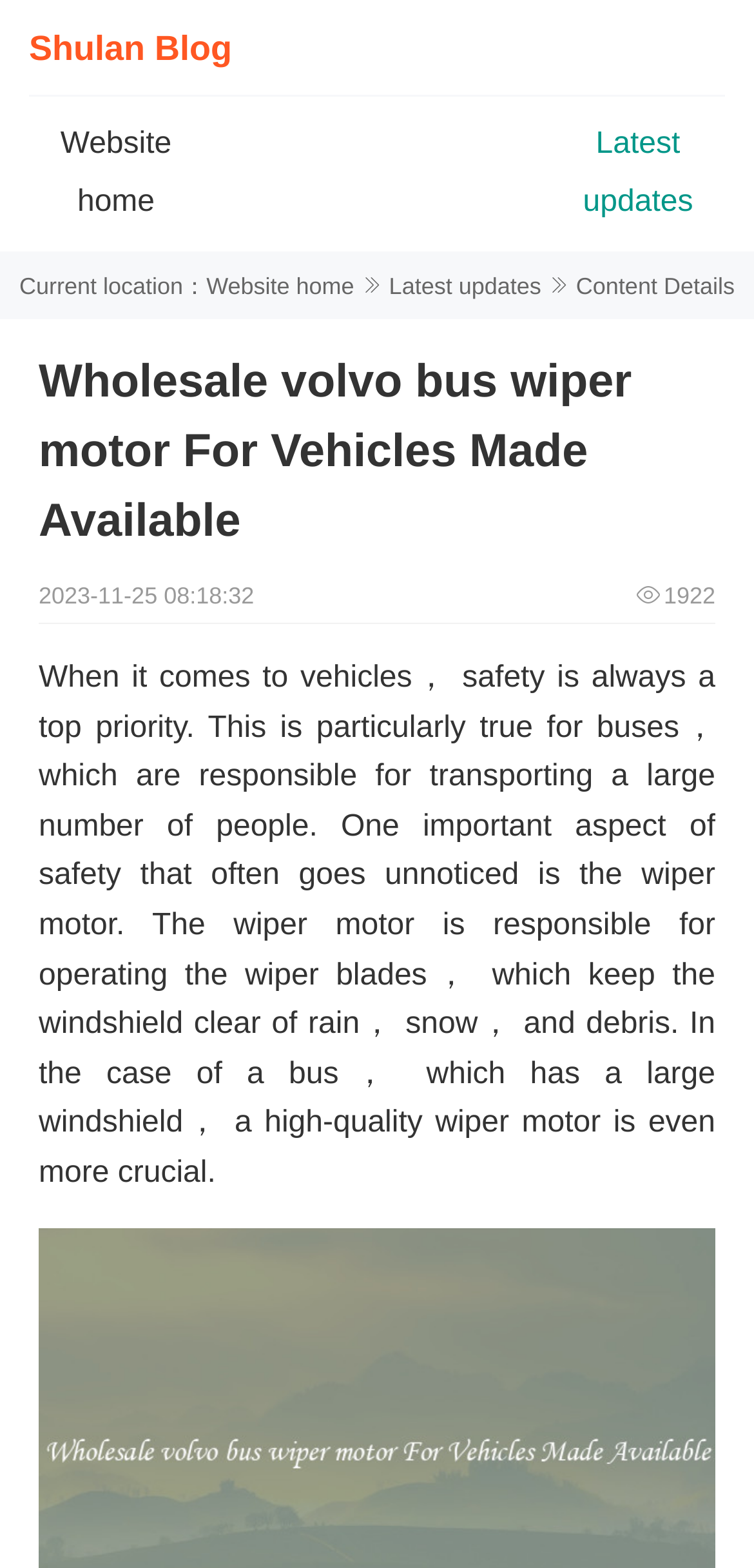What is the purpose of the wiper motor in a bus? Observe the screenshot and provide a one-word or short phrase answer.

To keep the windshield clear